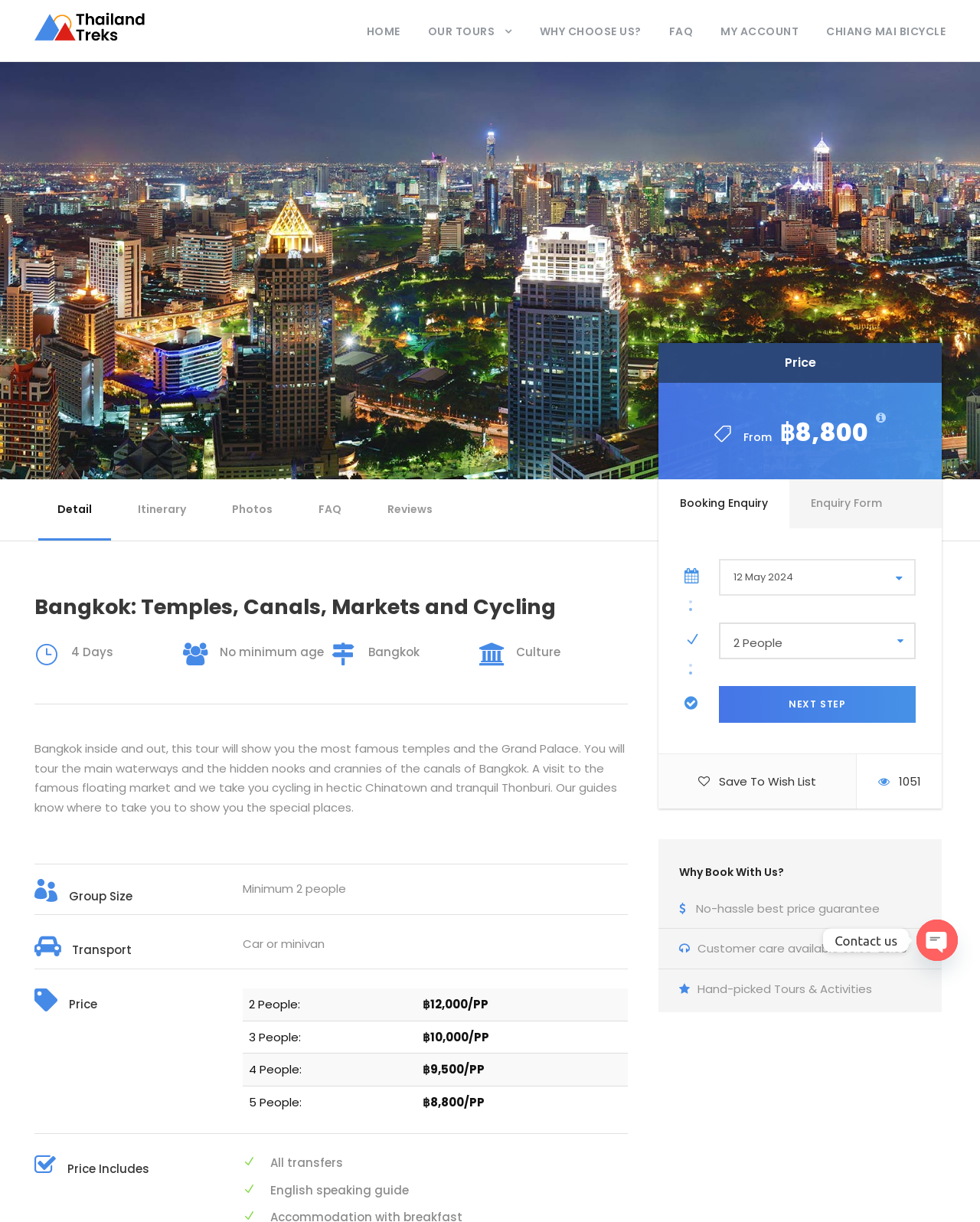Determine the bounding box coordinates of the region to click in order to accomplish the following instruction: "View the 'Detail' of the tour". Provide the coordinates as four float numbers between 0 and 1, specifically [left, top, right, bottom].

[0.039, 0.392, 0.113, 0.442]